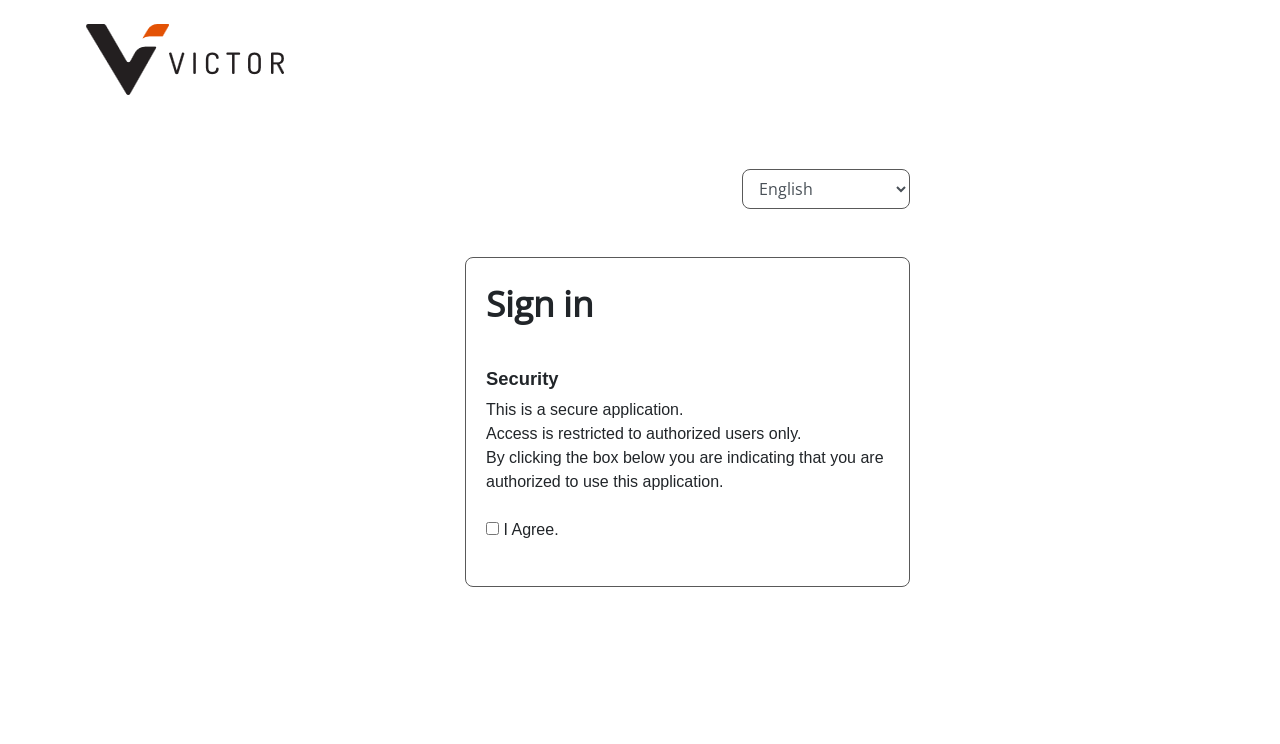What is the purpose of the checkbox?
Using the image, give a concise answer in the form of a single word or short phrase.

To agree